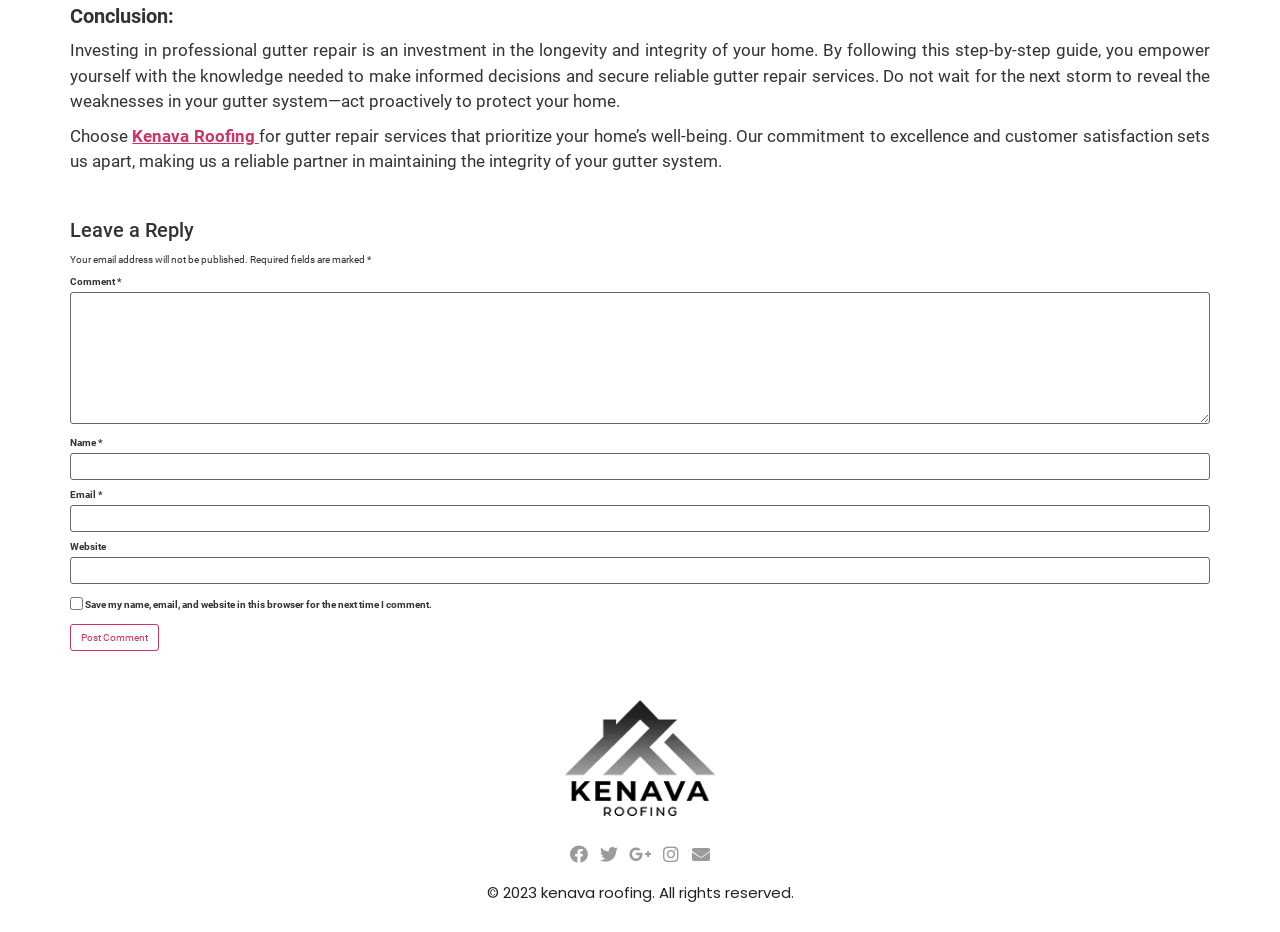Locate the bounding box coordinates of the clickable area needed to fulfill the instruction: "Click the 'Kenava Roofing' link".

[0.103, 0.135, 0.202, 0.157]